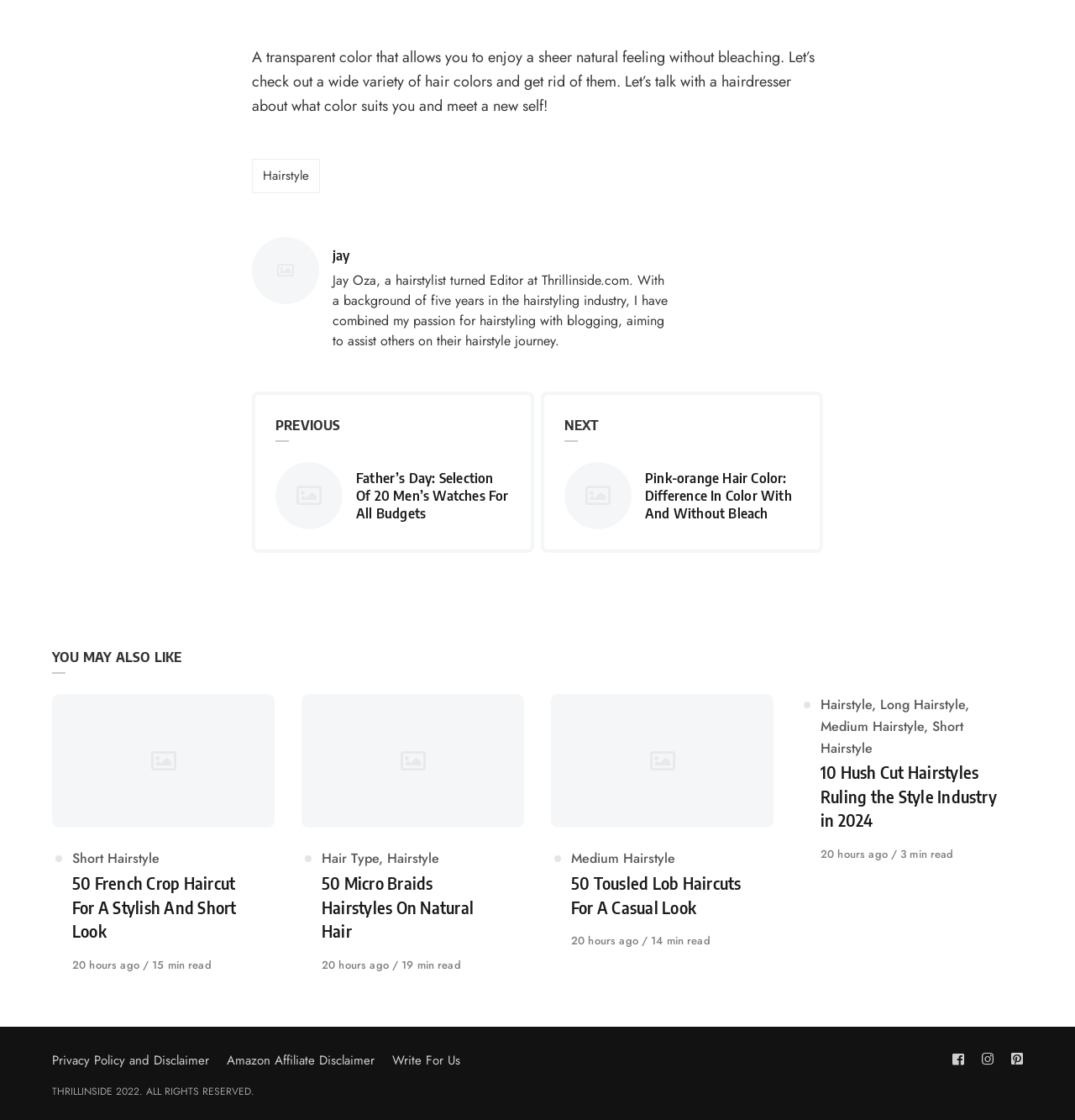Please specify the bounding box coordinates of the clickable section necessary to execute the following command: "Click on 'Hairstyle'".

[0.234, 0.142, 0.298, 0.172]